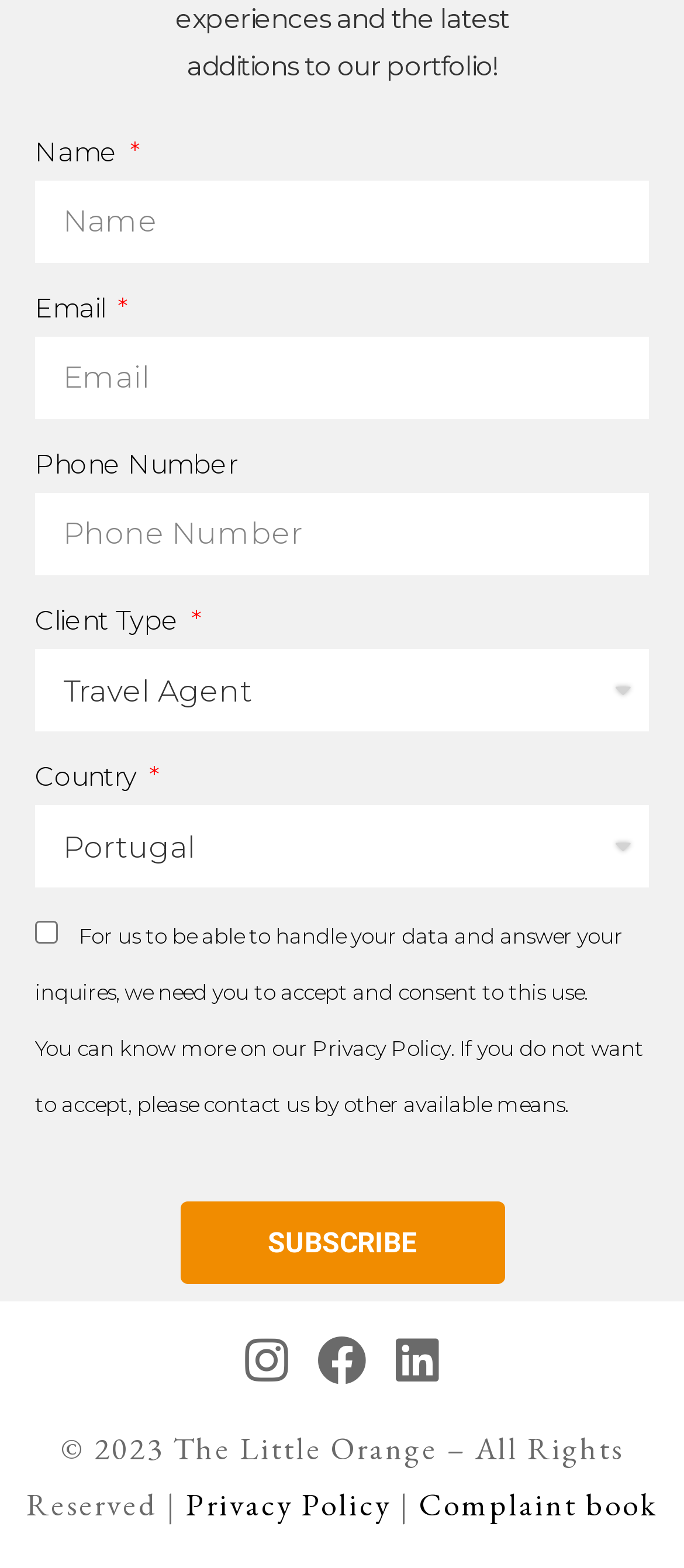Using the provided element description, identify the bounding box coordinates as (top-left x, top-left y, bottom-right x, bottom-right y). Ensure all values are between 0 and 1. Description: parent_node: Name name="form_fields[name]" placeholder="Name"

[0.051, 0.116, 0.949, 0.168]